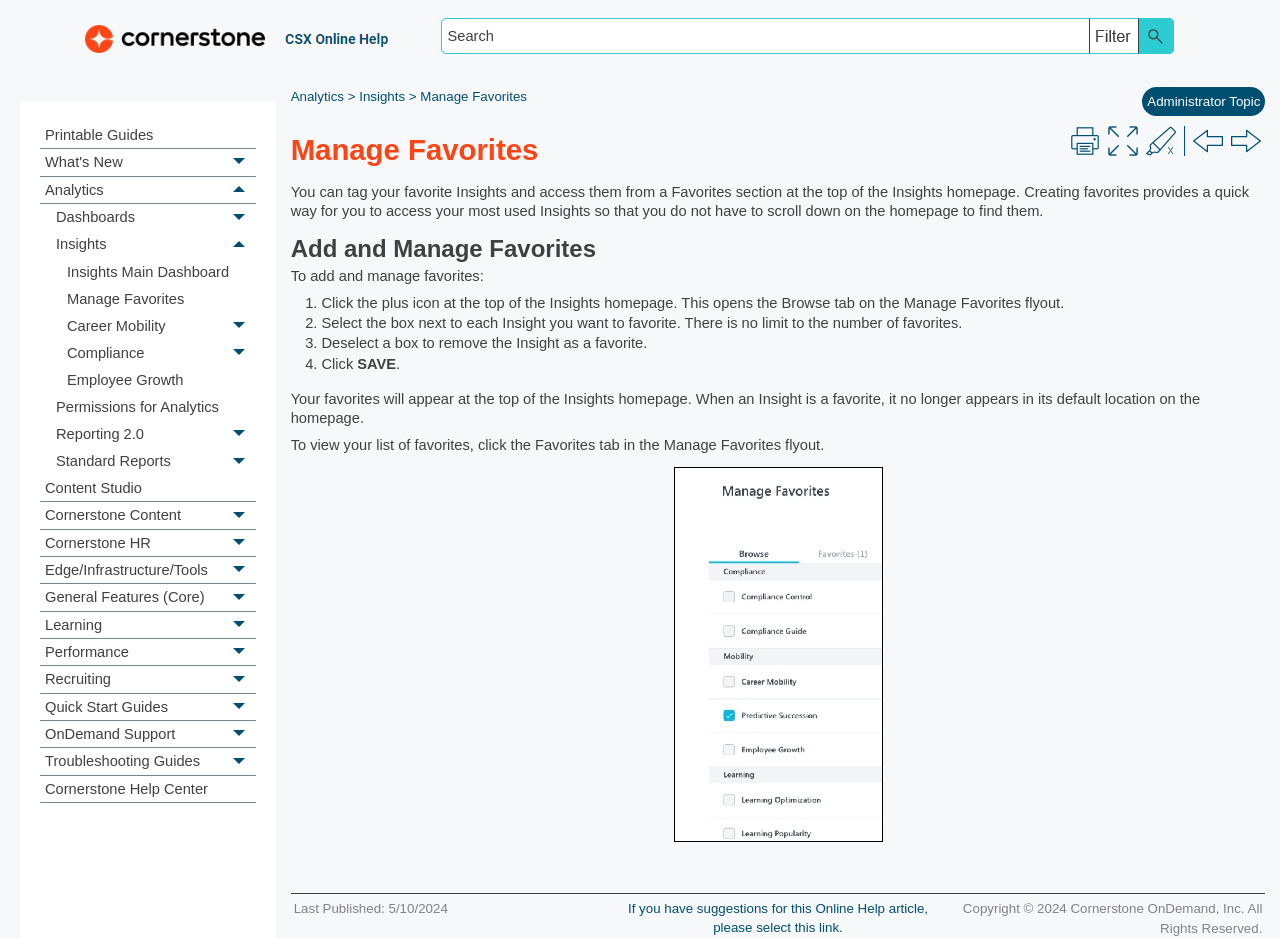How do you view your list of favorites? Observe the screenshot and provide a one-word or short phrase answer.

Click the Favorites tab